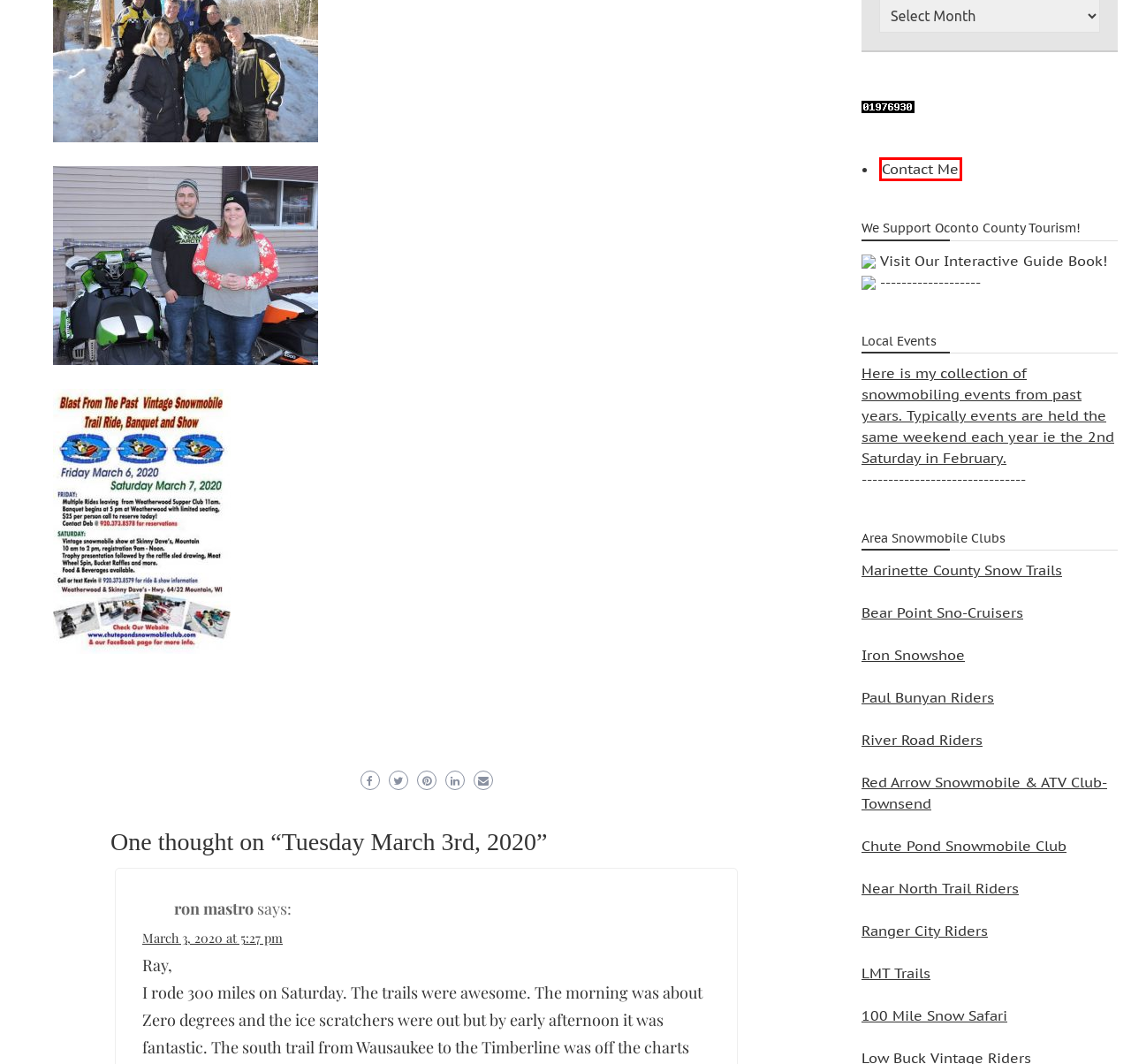Consider the screenshot of a webpage with a red bounding box around an element. Select the webpage description that best corresponds to the new page after clicking the element inside the red bounding box. Here are the candidates:
A. Contact Me – The Big Snow Page
B. Paul Bunyan Riders Snowmobile Club – Lakewood, Wisconsin
C. Marinette County Snow Trails
D. Bear Point Sno-Cruisers – Wausaukee, WI
E. Oconto County Tourism, Economic Development Resource
F. Iron Snow Shoe Recreational Trail - Home
G. Web Analytics Made Easy - Statcounter
H. Ranger City Riders Snowmobile, ATV/UTV Club

A